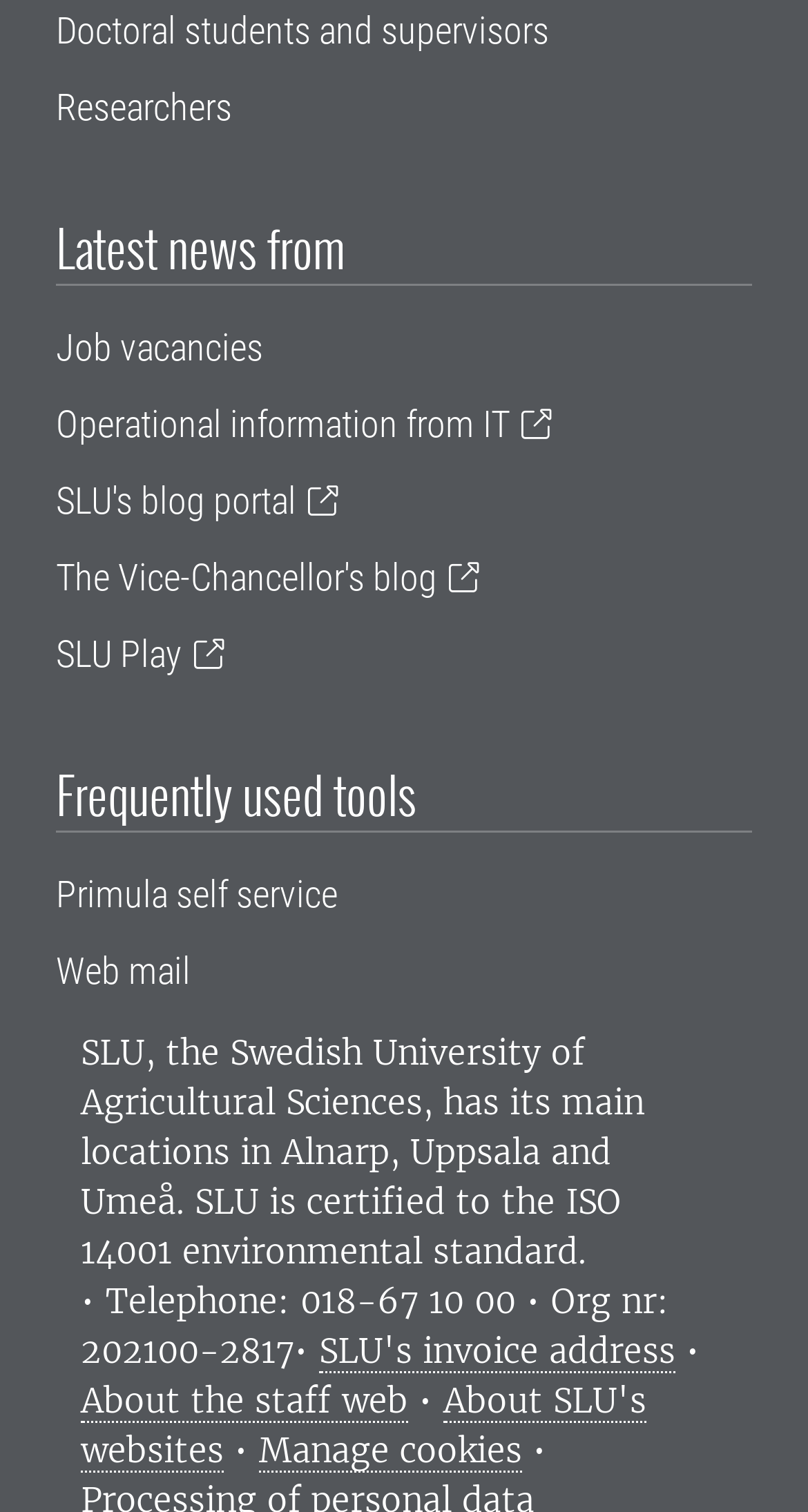What is the name of the university?
Offer a detailed and exhaustive answer to the question.

I found the name of the university in the static text 'SLU, the Swedish University of Agricultural Sciences'.